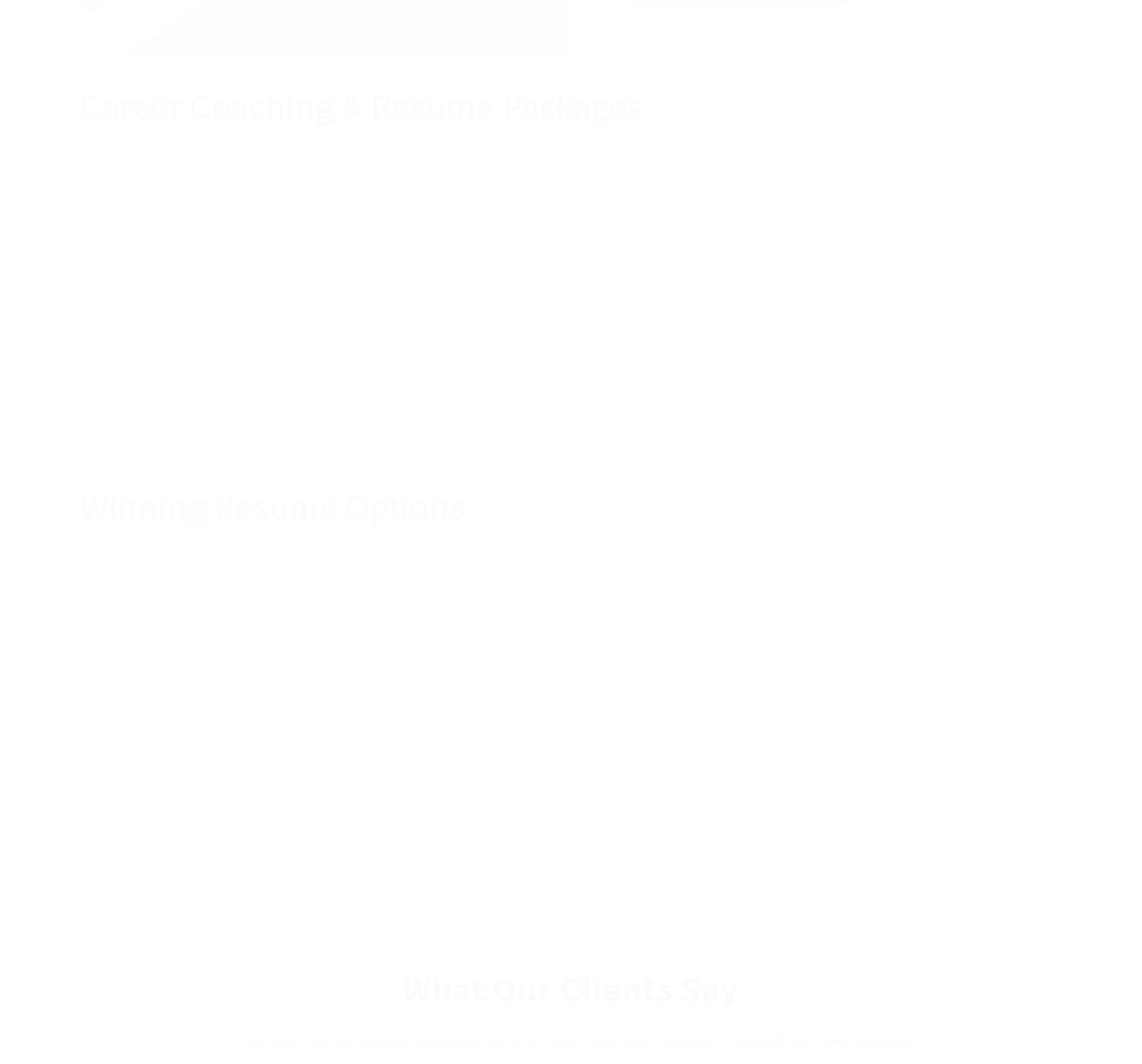What is the regular price of the Silver Coaching & Resume Package?
Answer the question with a single word or phrase derived from the image.

¥4,432.00 CNY